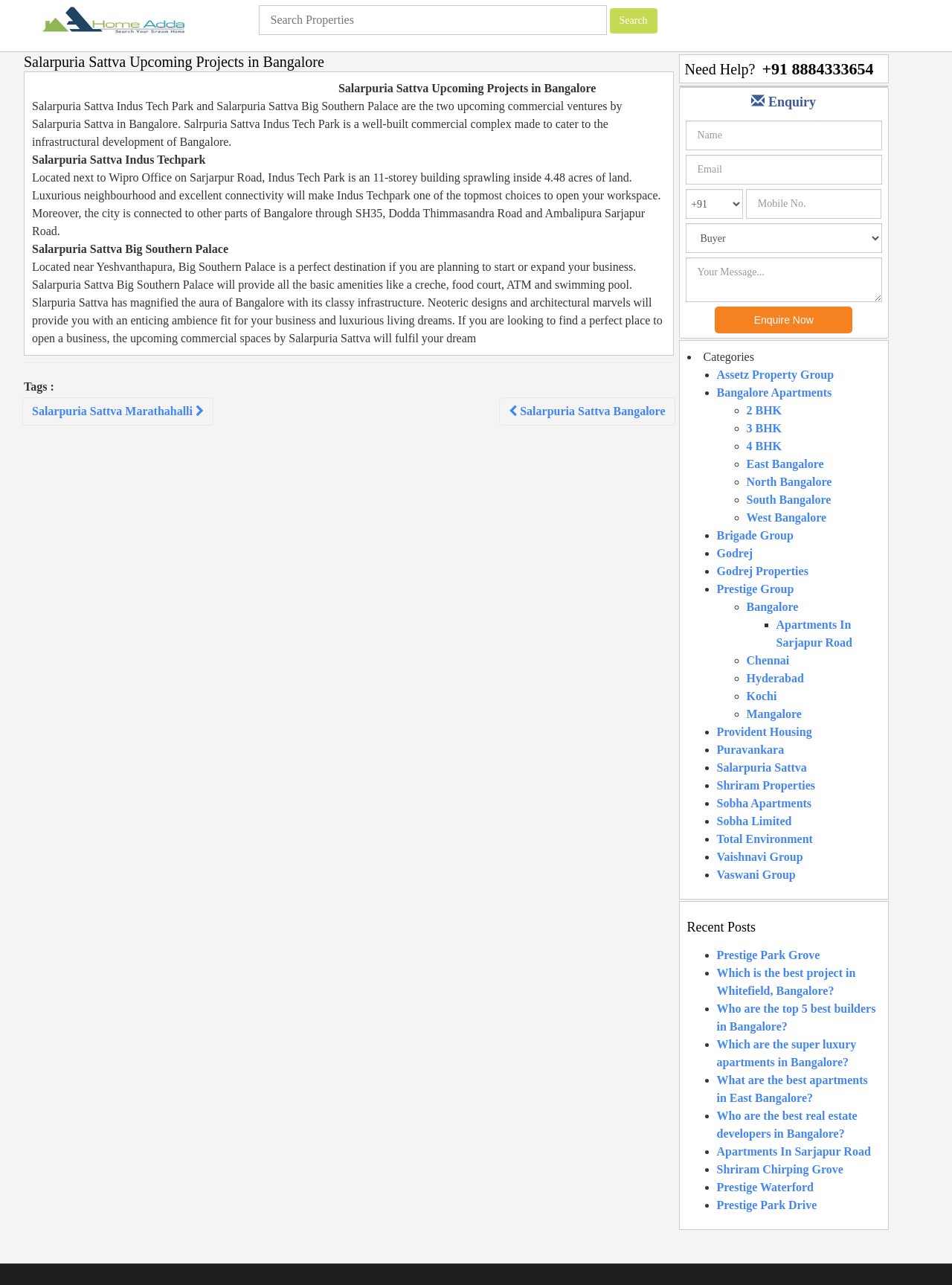Give an in-depth explanation of the webpage layout and content.

The webpage is about Salarpuria Sattva's upcoming projects in Bangalore. At the top, there is a logo and a search bar with a "Search" button. Below the search bar, there is a main section that contains an article about Salarpuria Sattva's projects. The article has a heading "Salarpuria Sattva Upcoming Projects in Bangalore" and provides information about two commercial ventures, Indus Tech Park and Big Southern Palace, including their locations, features, and amenities.

To the right of the article, there is a section with links to related pages, including "Apartments", "Bangalore Apartments", and "Post navigation". Below this section, there is a footer with a "Tags" section that lists various categories, including "Assetz Property Group", "Bangalore Apartments", and "Prestige Group". There are also links to different types of apartments, such as "2 BHK", "3 BHK", and "4 BHK", and locations, such as "East Bangalore", "North Bangalore", and "South Bangalore".

On the right side of the page, there is a complementary section that contains a "Need Help?" message, a phone number, and a contact form with fields for name, email, mobile number, and message. There are also links to social media platforms and a "Categories" section that lists various categories.

Overall, the webpage provides information about Salarpuria Sattva's upcoming projects in Bangalore and offers a way for users to contact the company for more information or to inquire about their projects.